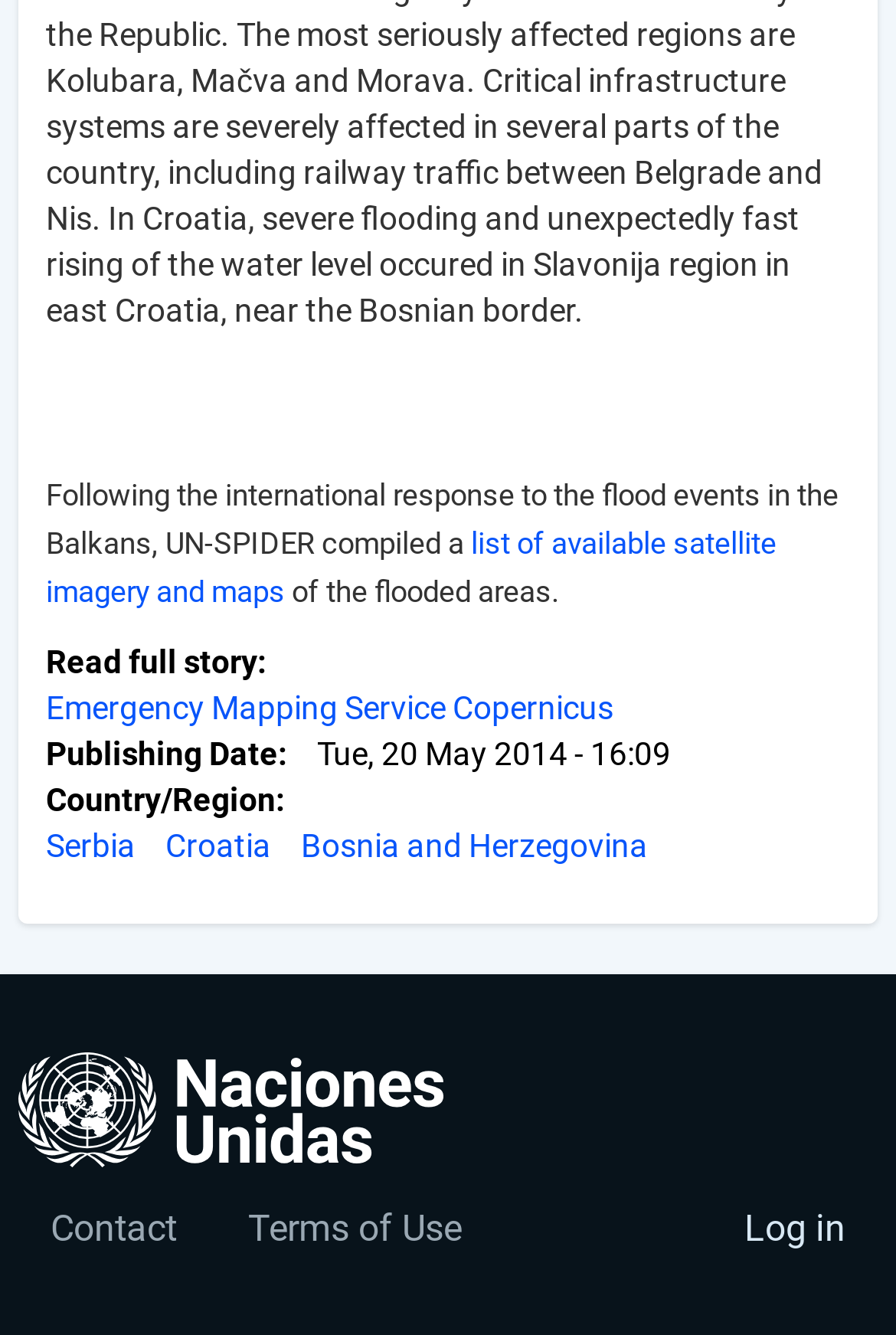Locate the bounding box coordinates of the element to click to perform the following action: 'Explore Serbia'. The coordinates should be given as four float values between 0 and 1, in the form of [left, top, right, bottom].

[0.051, 0.527, 0.151, 0.554]